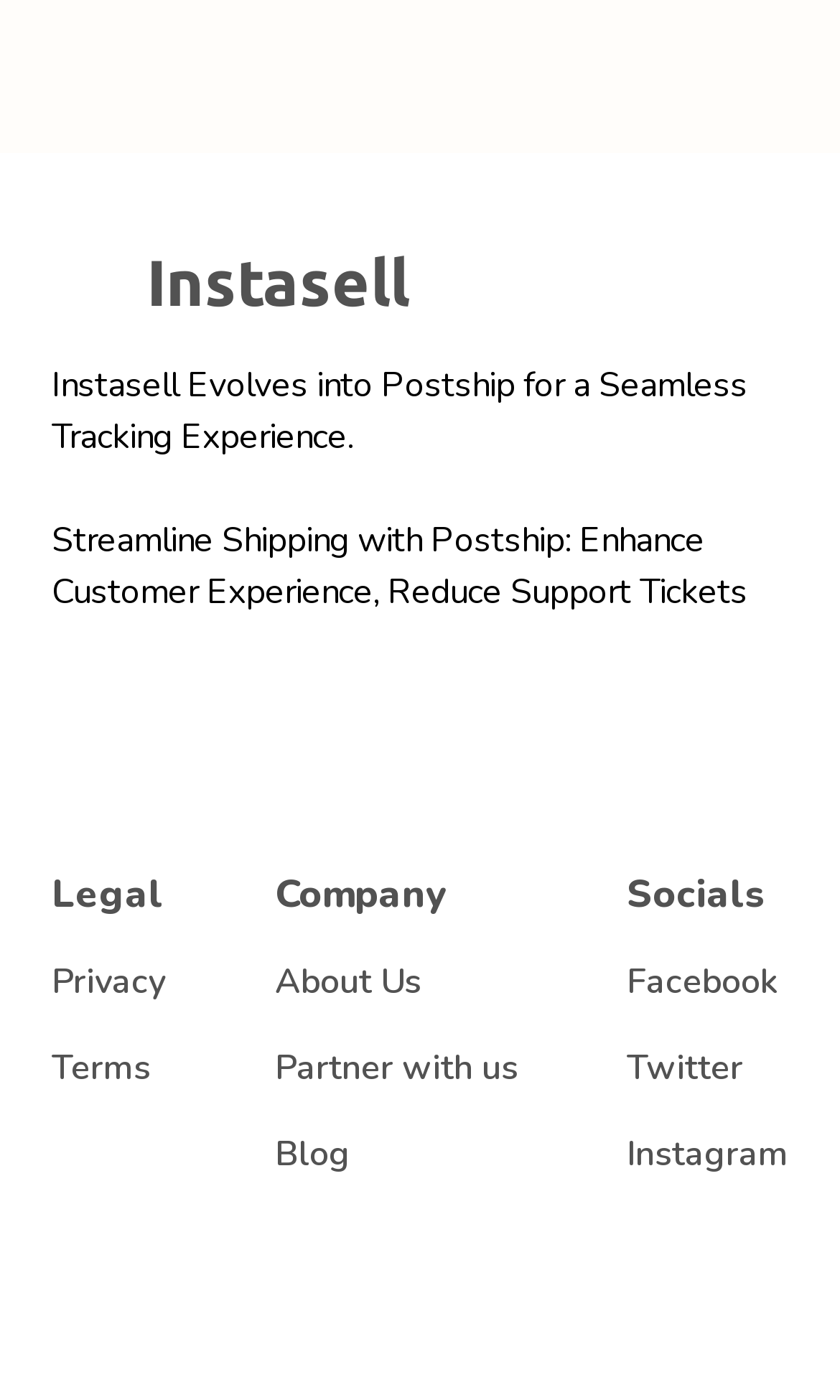What is the new name of Instasell?
Answer with a single word or short phrase according to what you see in the image.

Postship